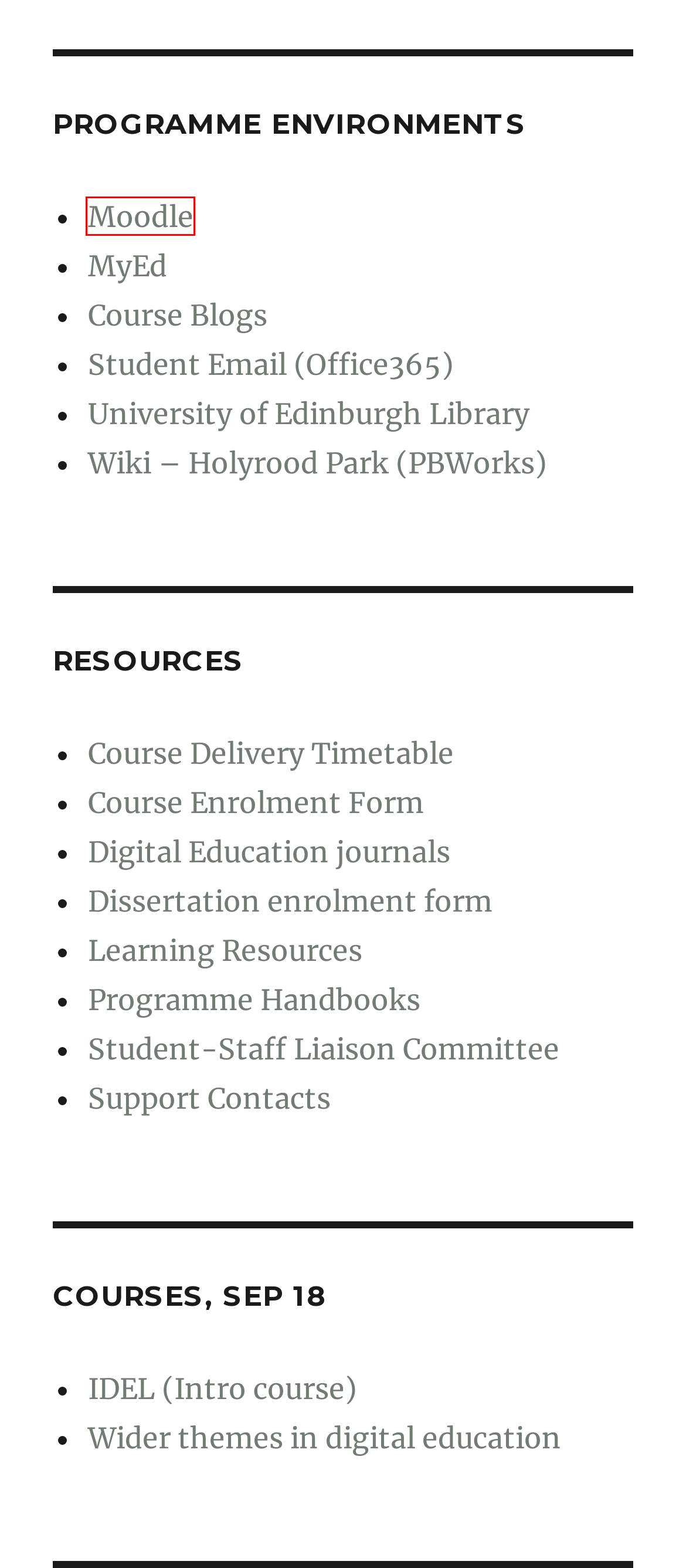Look at the screenshot of a webpage with a red bounding box and select the webpage description that best corresponds to the new page after clicking the element in the red box. Here are the options:
A. Handbooks – Digital Education Hub
B. Office 365 Email | The University of Edinburgh
C. Contacts – Digital Education Hub
D. MyEd Student and Staff Portal
E. Digital Education Programme | University of Edinburgh Moodle
F. Home | University of Edinburgh Moodle
G. Digital Education Journals – Digital Education Hub
H. holyroodpark wiki space

F